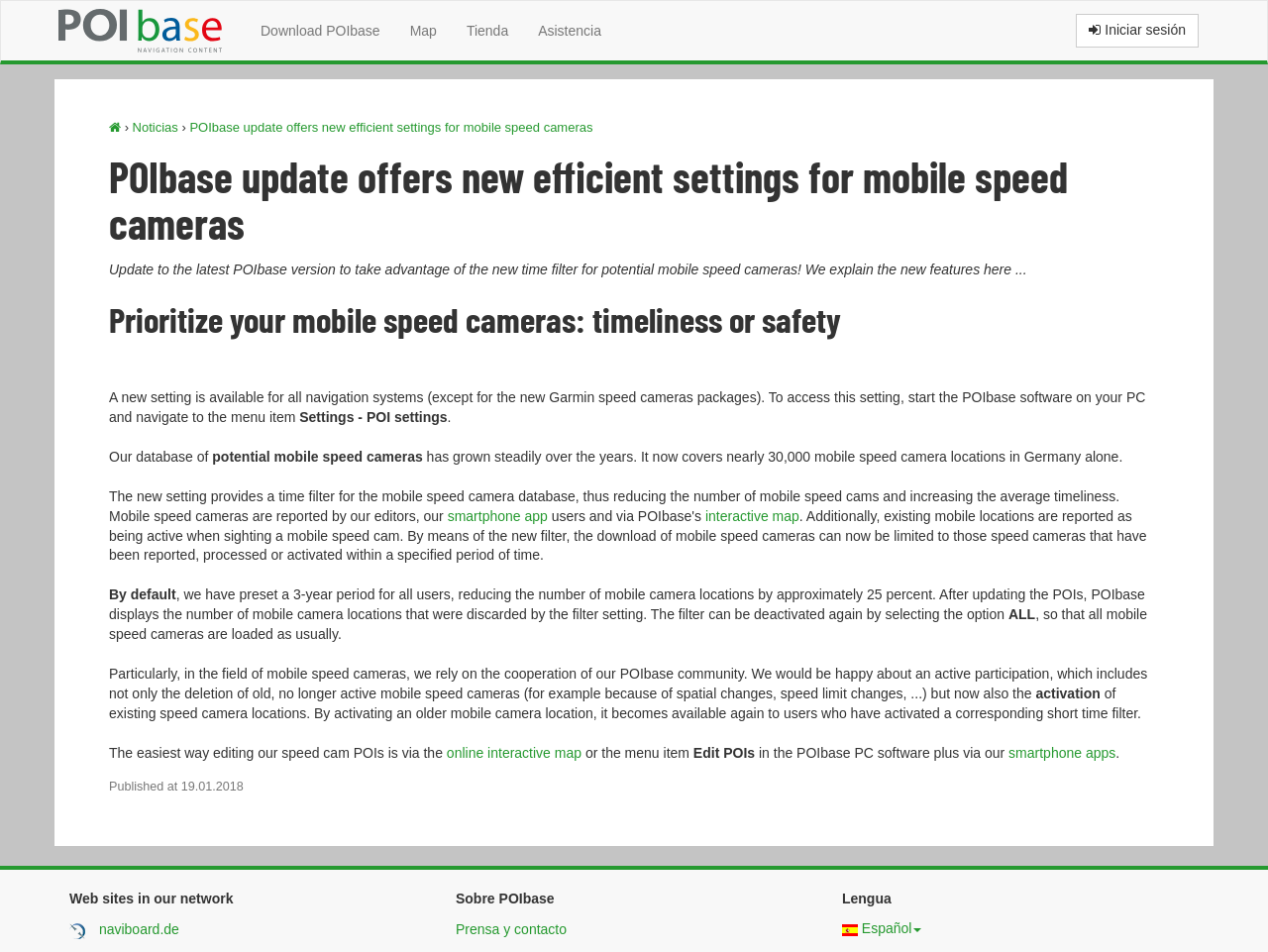Identify the bounding box coordinates of the region that needs to be clicked to carry out this instruction: "Download POIbase". Provide these coordinates as four float numbers ranging from 0 to 1, i.e., [left, top, right, bottom].

[0.194, 0.001, 0.311, 0.063]